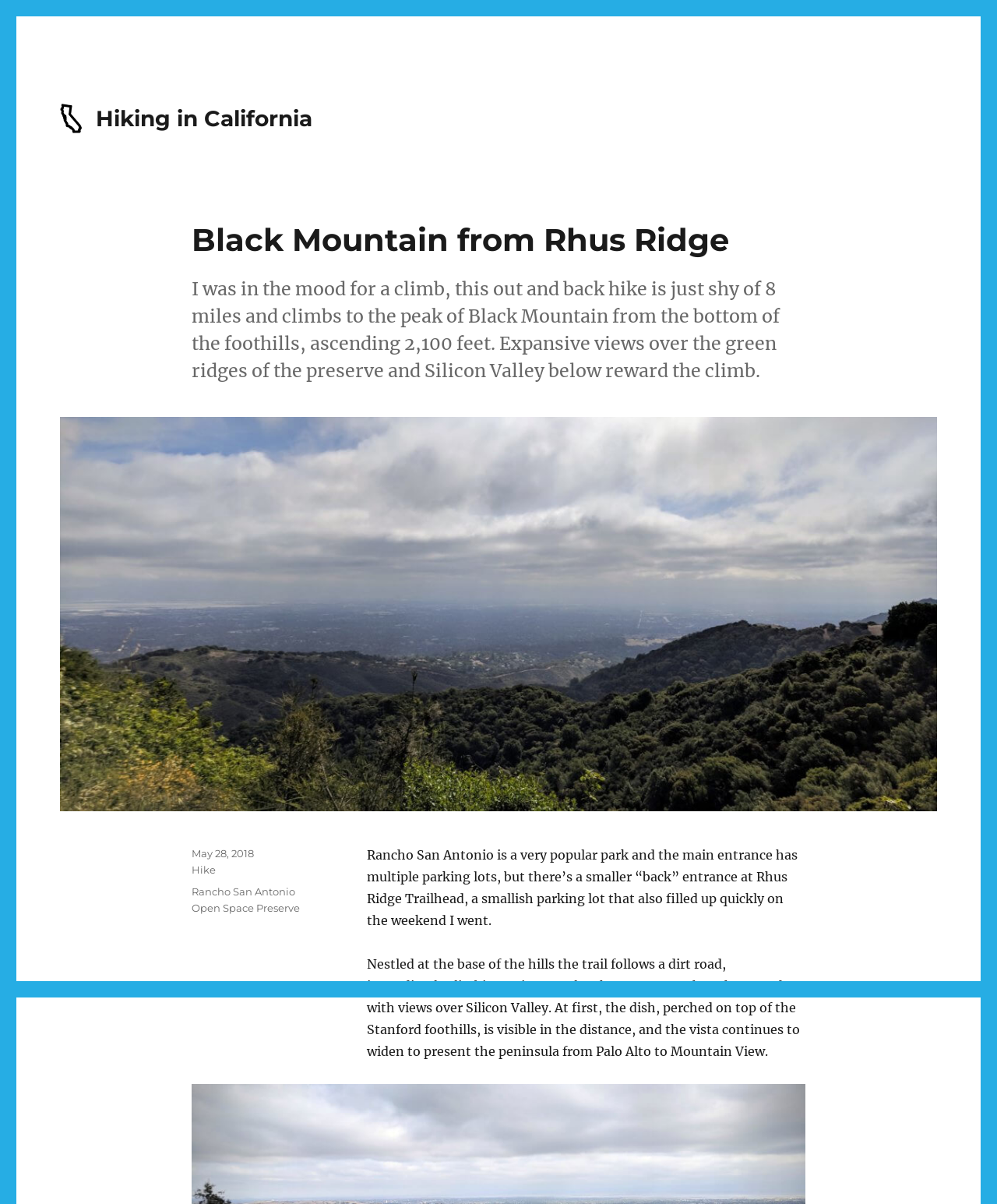Bounding box coordinates are given in the format (top-left x, top-left y, bottom-right x, bottom-right y). All values should be floating point numbers between 0 and 1. Provide the bounding box coordinate for the UI element described as: Hike

[0.192, 0.717, 0.216, 0.728]